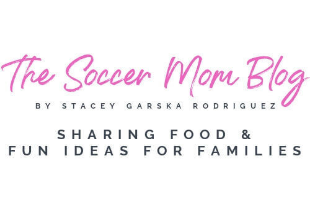Please give a succinct answer to the question in one word or phrase:
What is the focus of the blog's content?

Family-oriented content